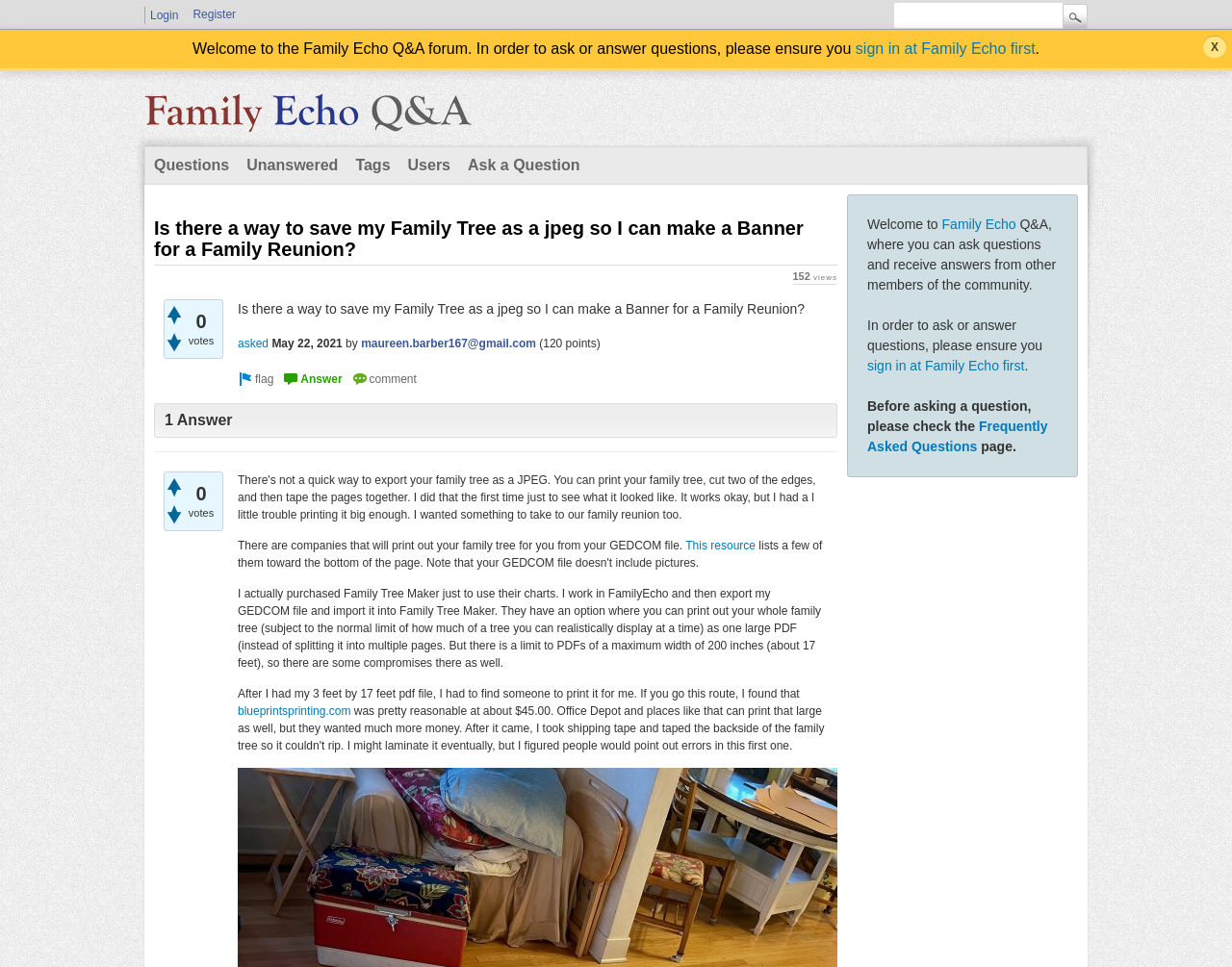Answer with a single word or phrase: 
How many views does the question have?

152